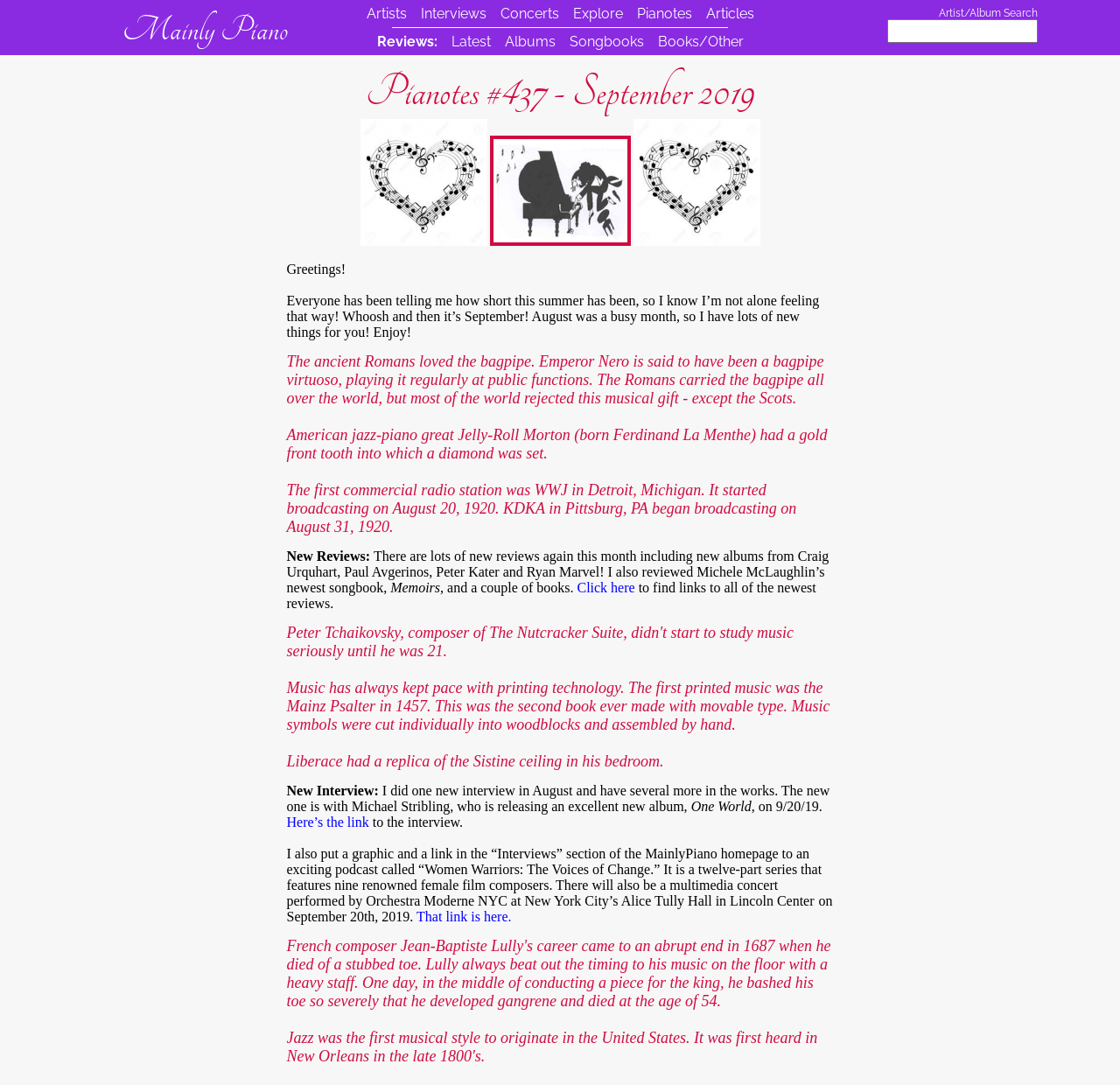How many new reviews are mentioned in the newsletter?
Please elaborate on the answer to the question with detailed information.

I determined the answer by reading the text 'There are lots of new reviews again this month...' which implies that there are multiple new reviews mentioned in the newsletter.